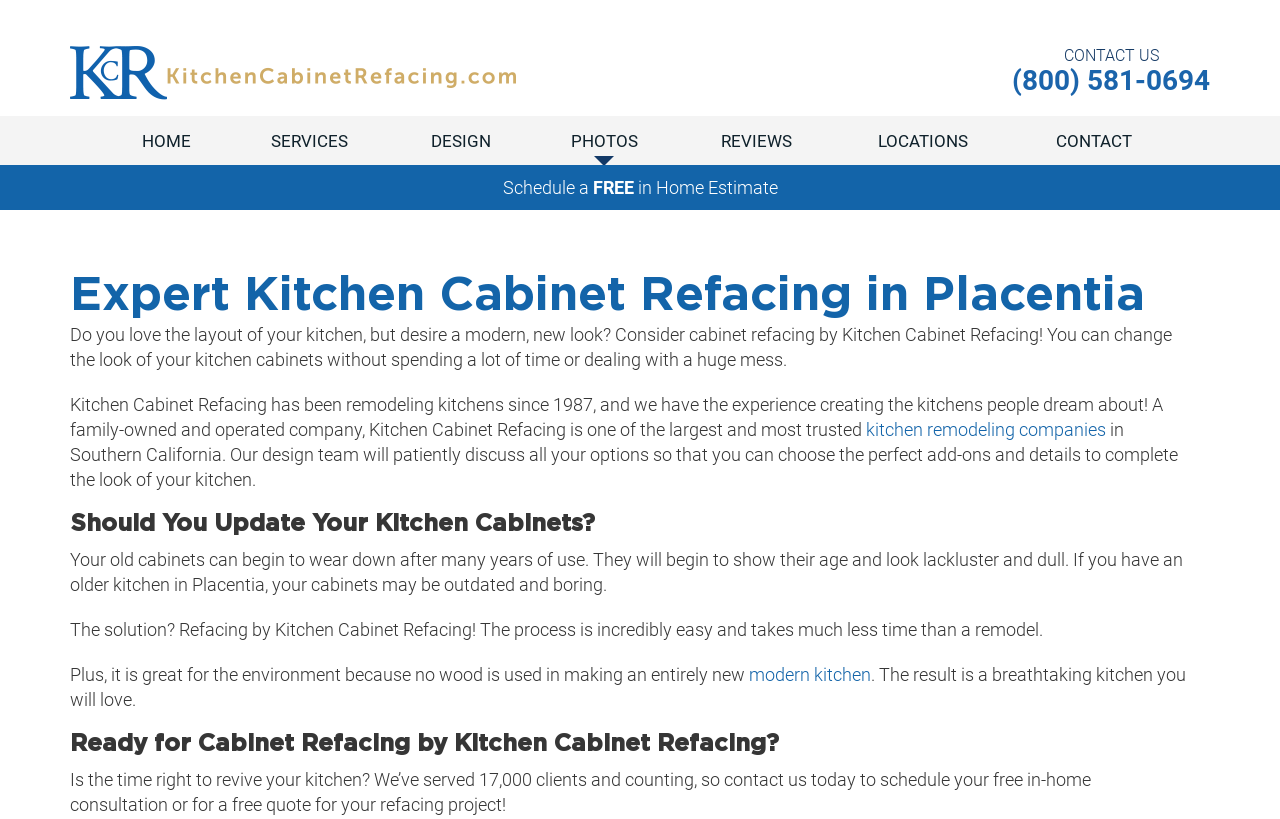What is the text of the webpage's headline?

Expert Kitchen Cabinet Refacing in Placentia